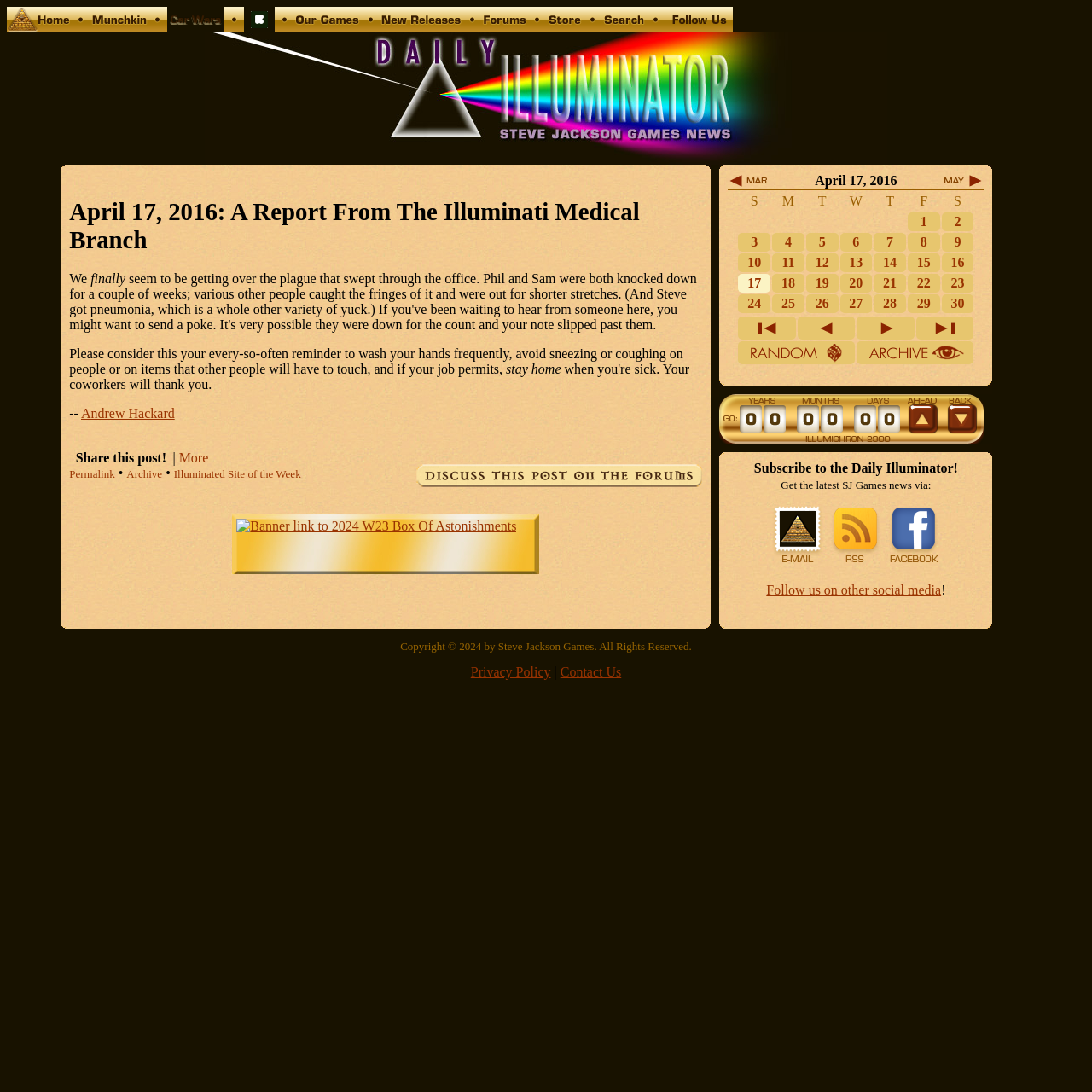Locate the headline of the webpage and generate its content.

April 17, 2016: A Report From The Illuminati Medical Branch